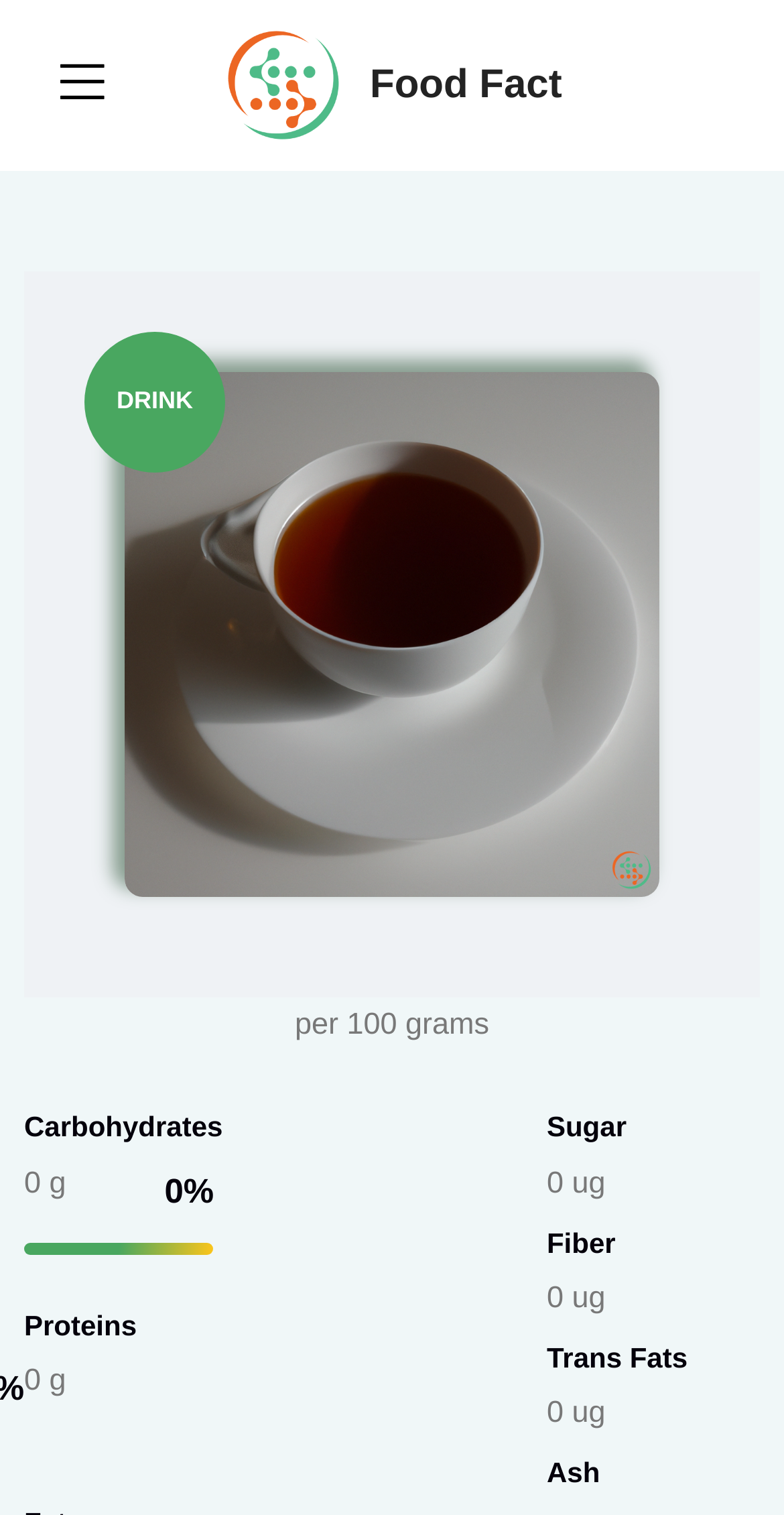What is the last nutrient listed in the Black Tea nutrition data table?
Please give a detailed answer to the question using the information shown in the image.

I found the last nutrient by looking at the table with various nutrients and their values, and I saw that Ash is the last one listed.